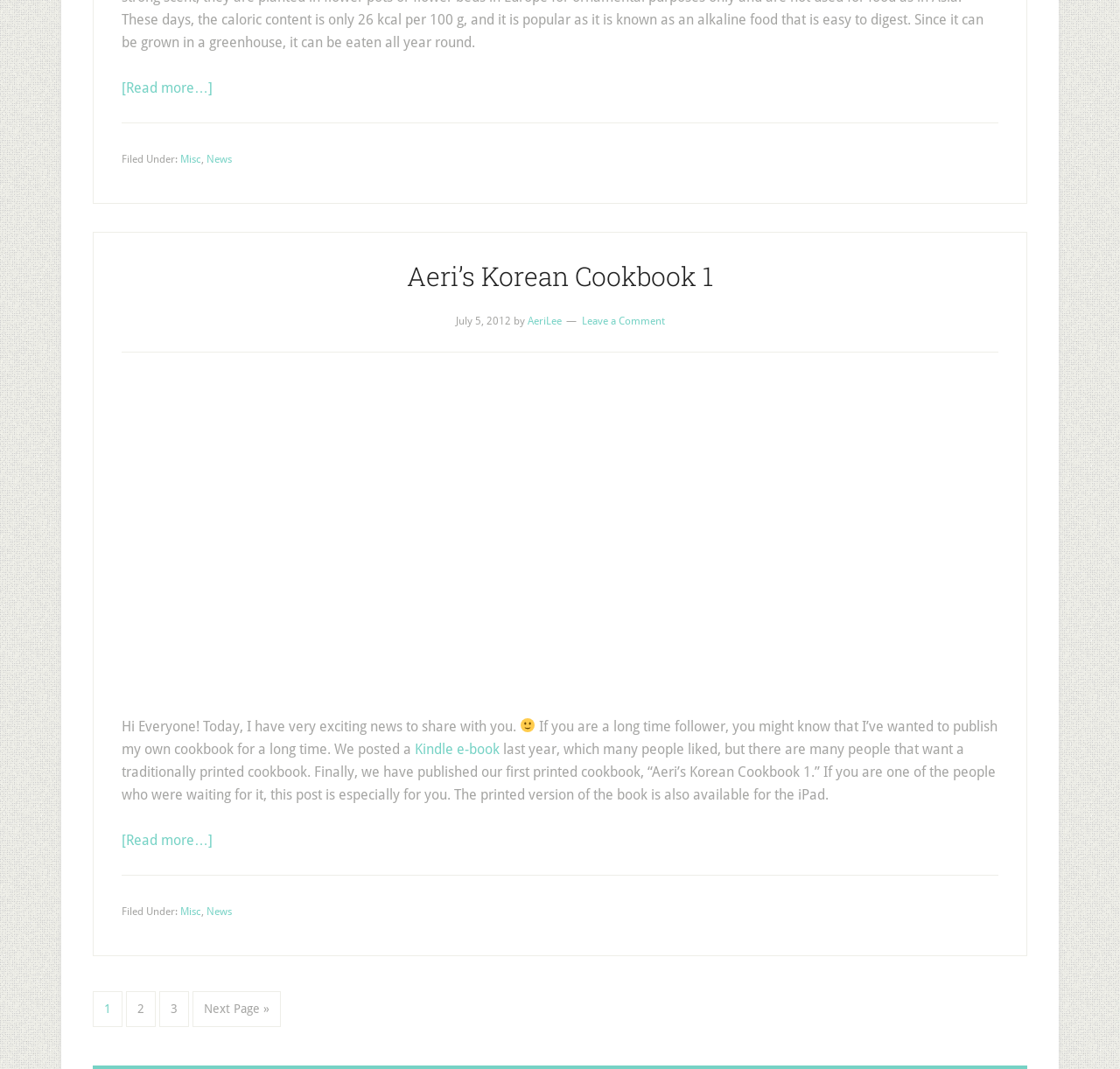Identify the bounding box coordinates for the UI element described by the following text: "3". Provide the coordinates as four float numbers between 0 and 1, in the format [left, top, right, bottom].

[0.142, 0.927, 0.169, 0.961]